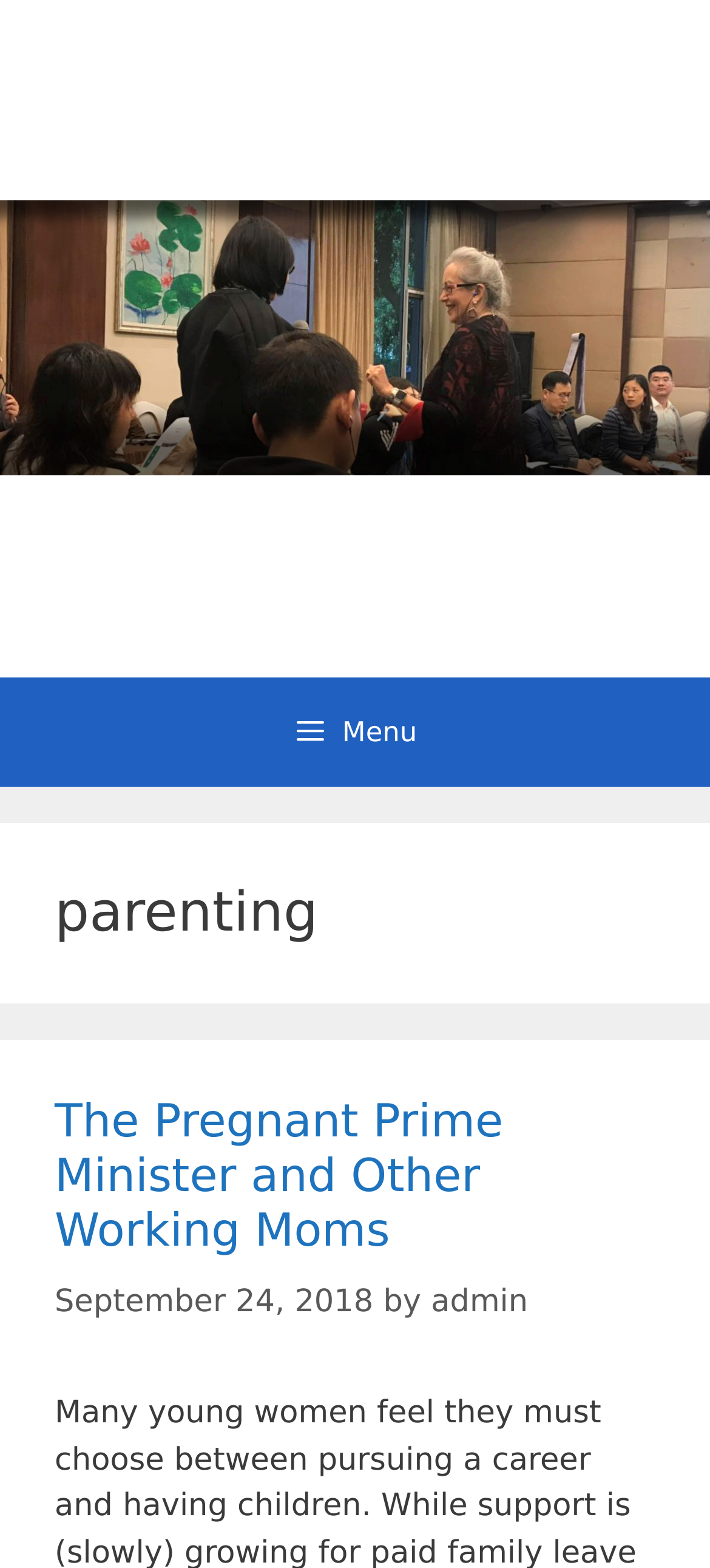Provide a brief response in the form of a single word or phrase:
Who is the author of the article?

admin